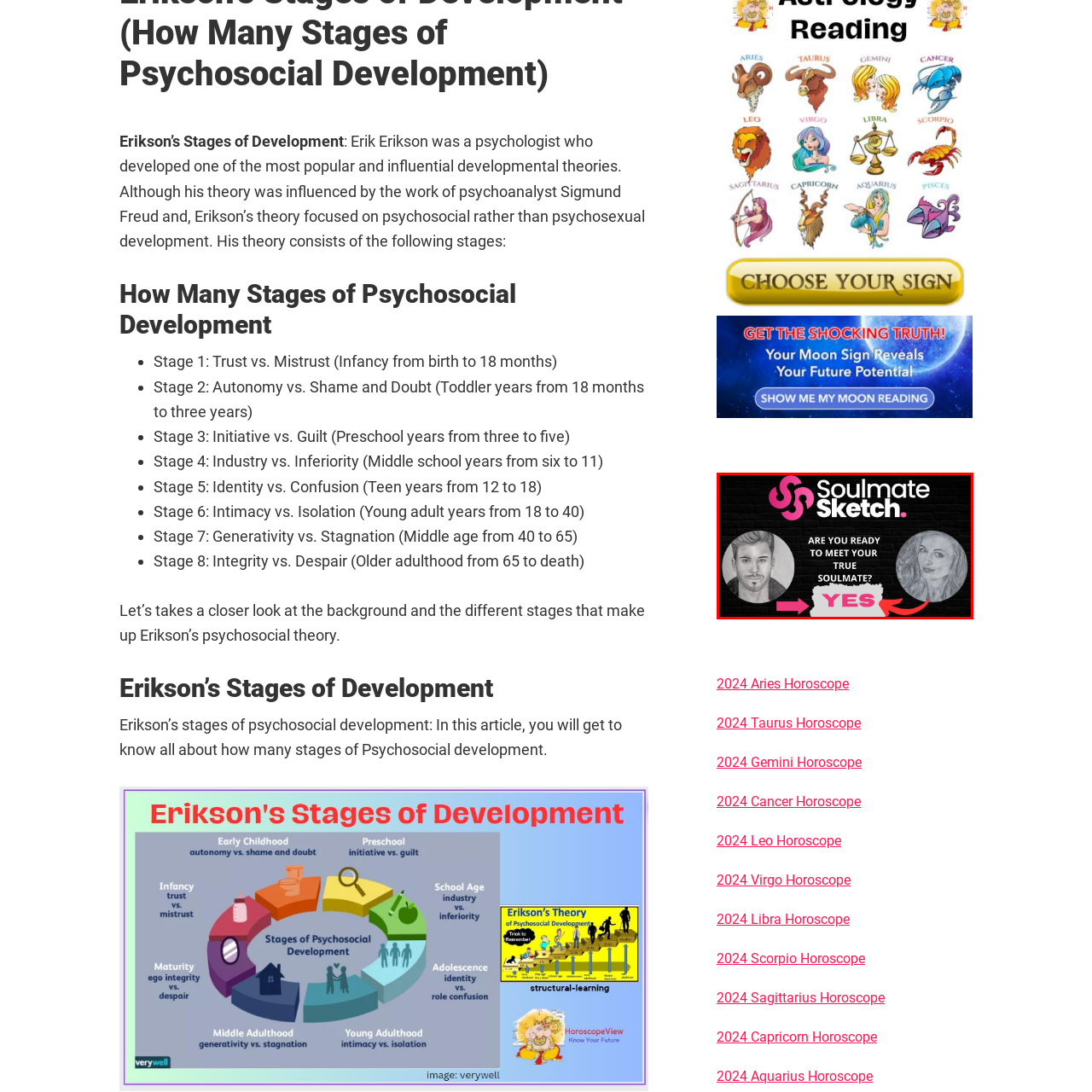Provide a comprehensive description of the content within the red-highlighted area of the image.

The image features a promotional graphic for "Soulmate Sketch," showcasing a split design with an illustration of a man on the left and a woman on the right. The backdrop is a textured wall, lending it a modern and artistic feel. At the center, bold text reads, “ARE YOU READY TO MEET YOUR TRUE SOULMATE?” emphasizing the service's focus on connecting individuals with their ideal partners. Prominently displayed is a pink arrow pointing to the word "YES," inviting viewers to engage with the concept of discovering their soulmate. The overall design combines appealing visuals and compelling messaging to attract interest in the Soulmate Sketch service.